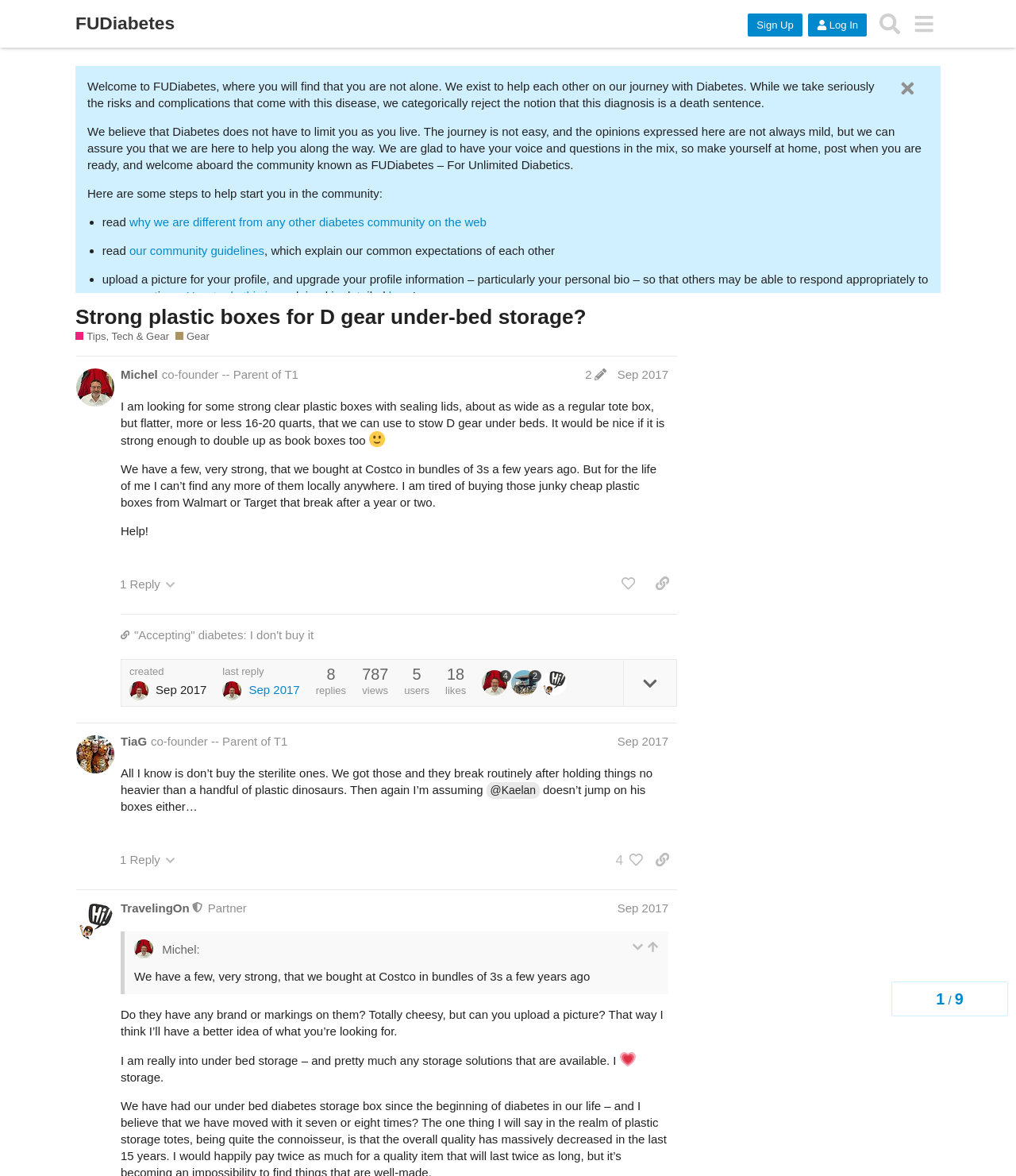Please identify the coordinates of the bounding box for the clickable region that will accomplish this instruction: "View the post by Michel".

[0.075, 0.303, 0.755, 0.615]